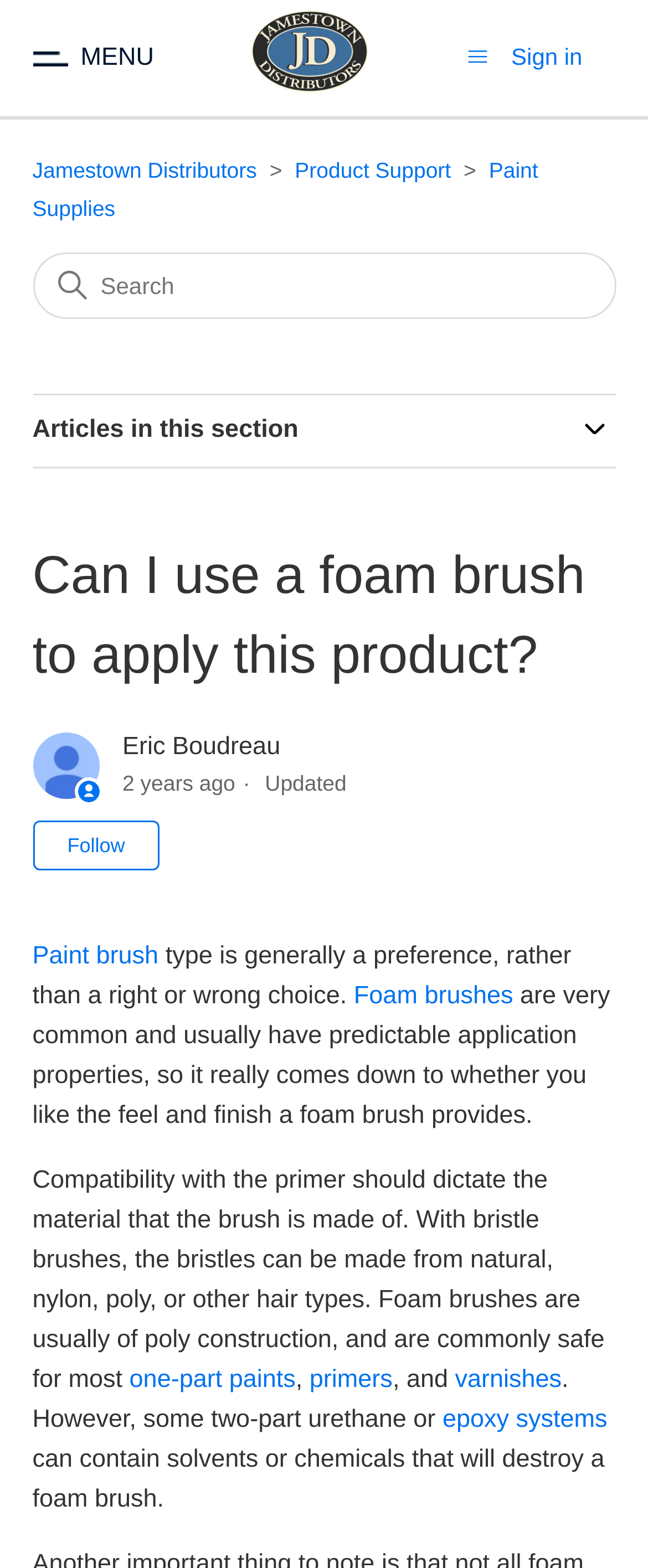Identify the bounding box coordinates of the area you need to click to perform the following instruction: "Search".

[0.05, 0.161, 0.95, 0.203]